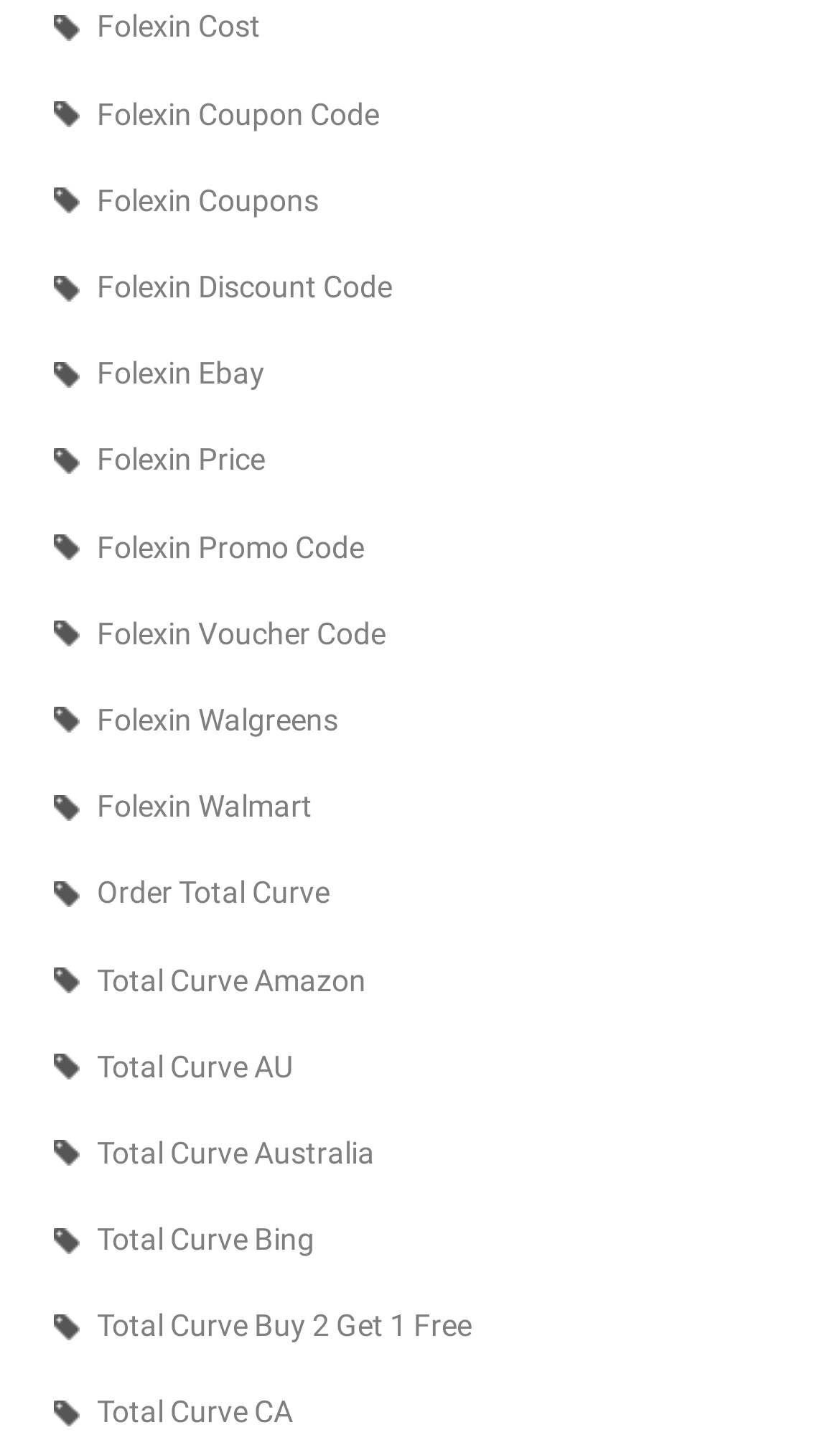Provide a short answer using a single word or phrase for the following question: 
What is the last link related to Total Curve?

Total Curve CA